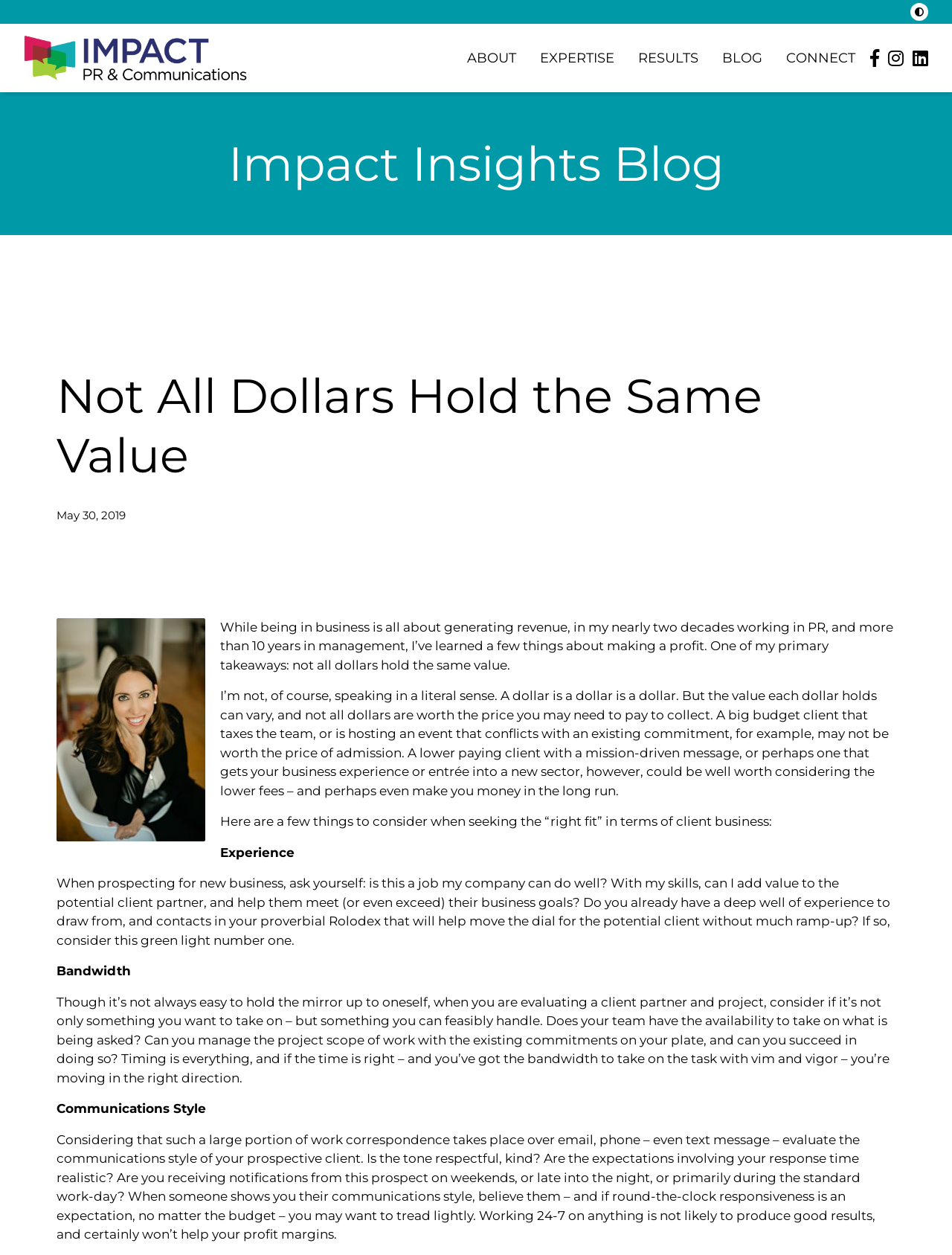Given the description of the UI element: "Impact PR & Communications", predict the bounding box coordinates in the form of [left, top, right, bottom], with each value being a float between 0 and 1.

[0.025, 0.028, 0.259, 0.064]